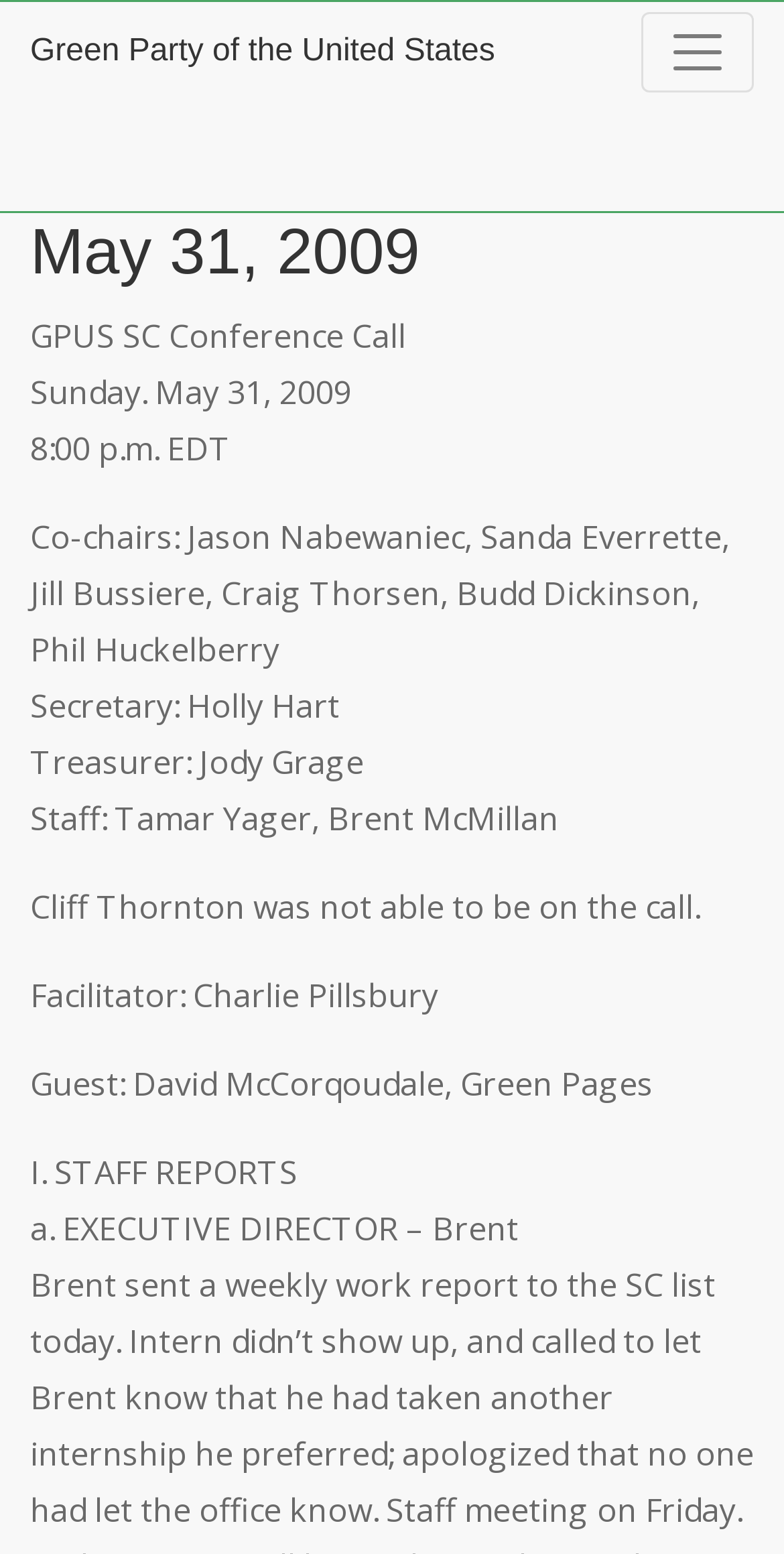Who is the facilitator of the call?
Analyze the screenshot and provide a detailed answer to the question.

The facilitator of the call is mentioned in the text 'Facilitator: Charlie Pillsbury' which is a static text element on the webpage.